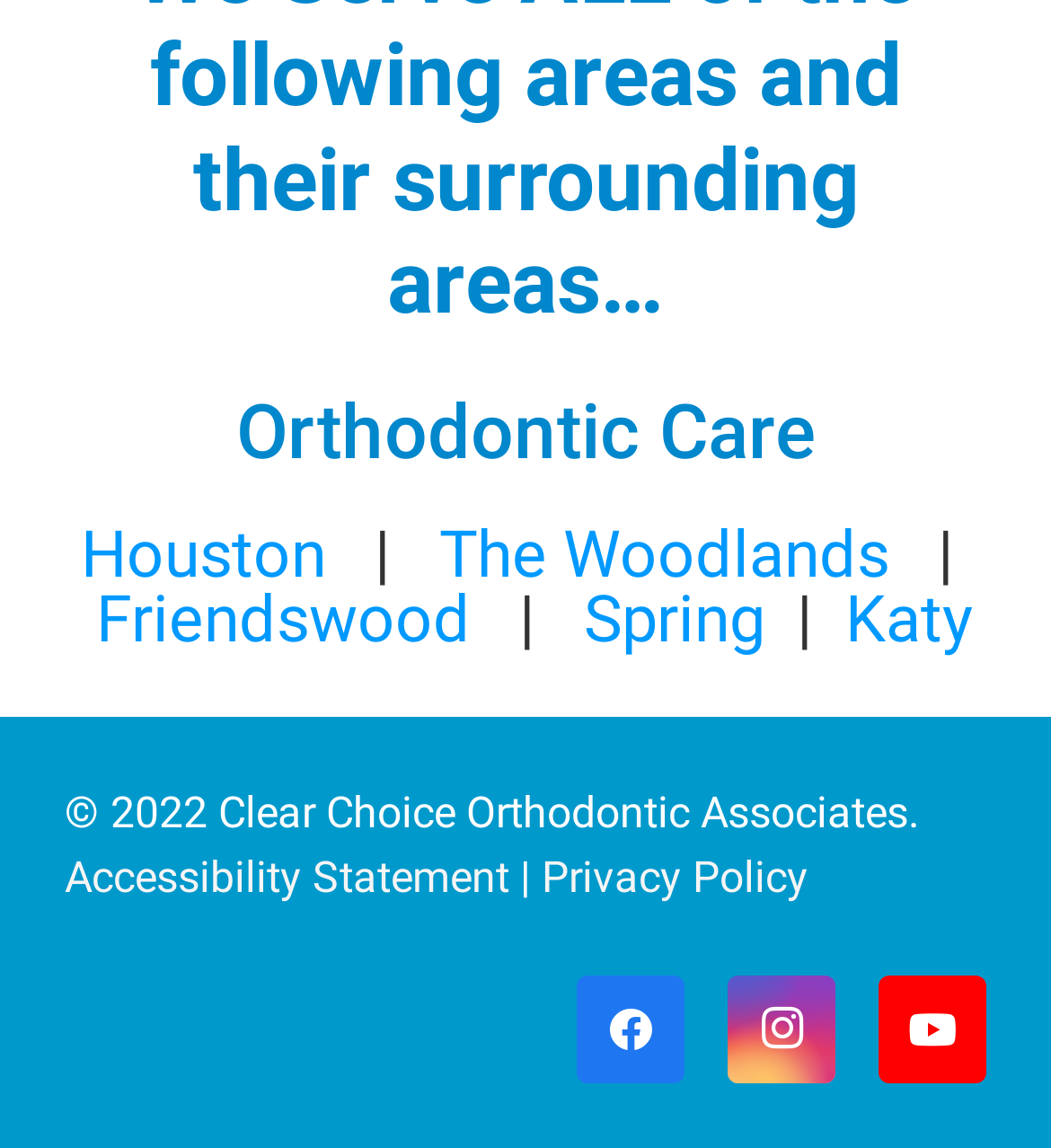Please specify the bounding box coordinates of the clickable region to carry out the following instruction: "Explore Social media management". The coordinates should be four float numbers between 0 and 1, in the format [left, top, right, bottom].

None